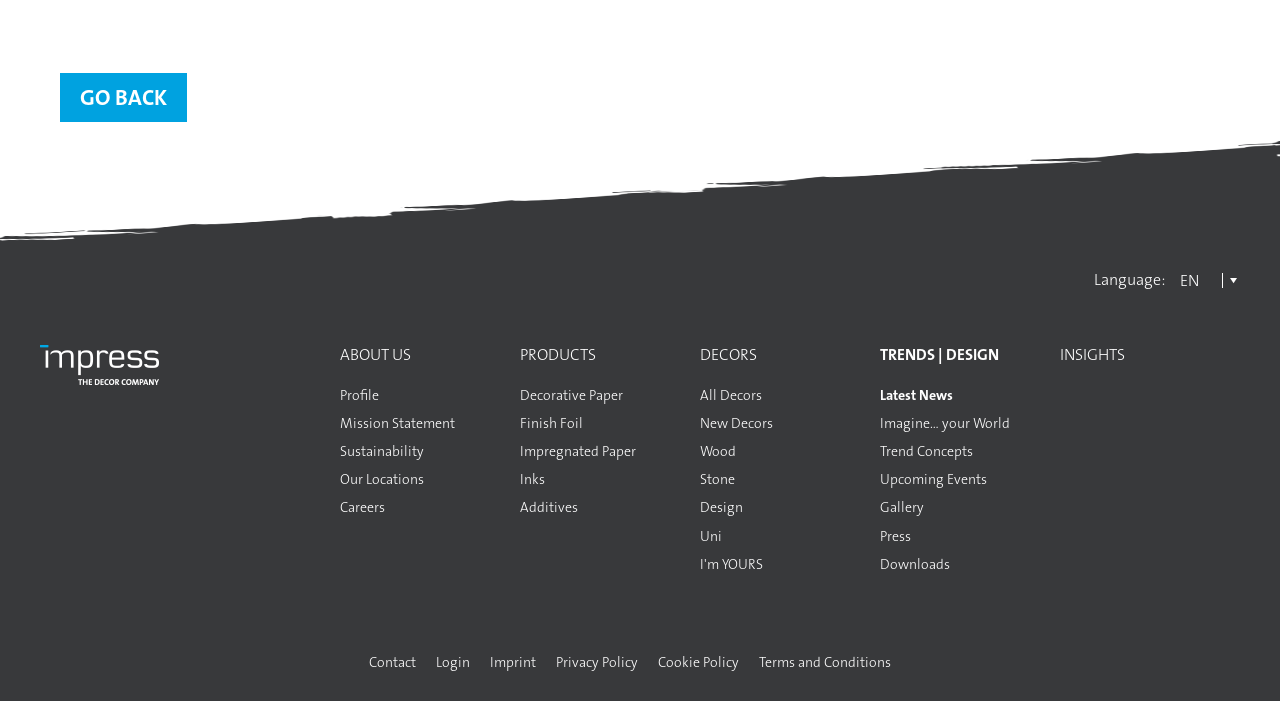Answer the question briefly using a single word or phrase: 
What is the language of the website?

EN